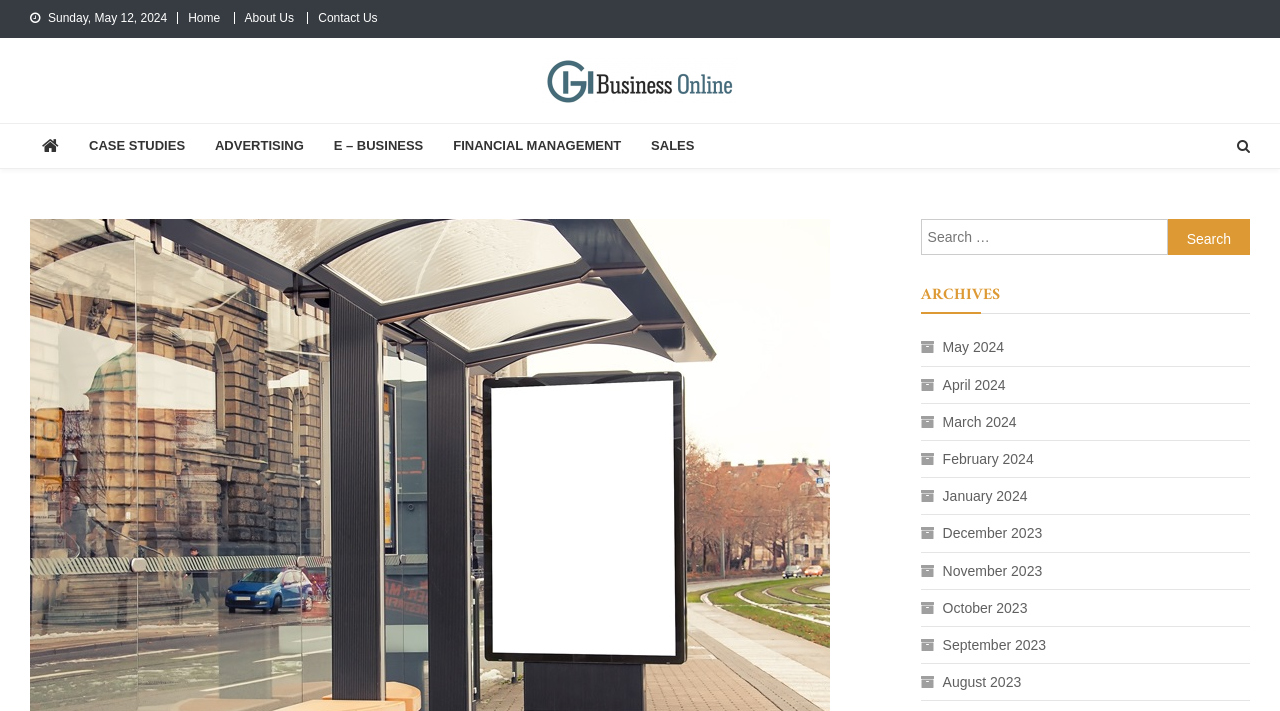Could you locate the bounding box coordinates for the section that should be clicked to accomplish this task: "Click on Home".

[0.147, 0.015, 0.172, 0.035]